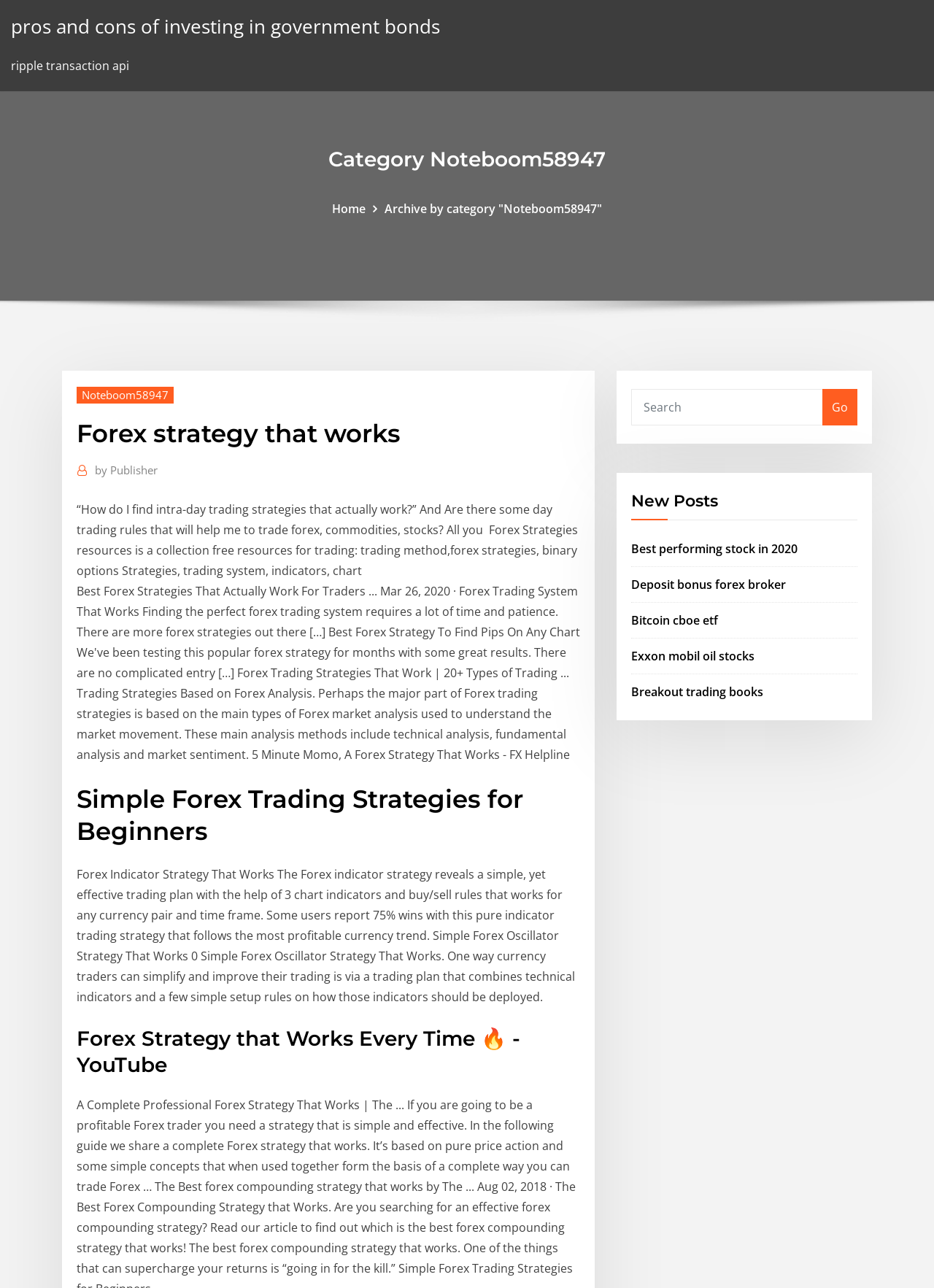Can you provide the bounding box coordinates for the element that should be clicked to implement the instruction: "Go to 'Archive by category Noteboom58947'"?

[0.412, 0.156, 0.645, 0.168]